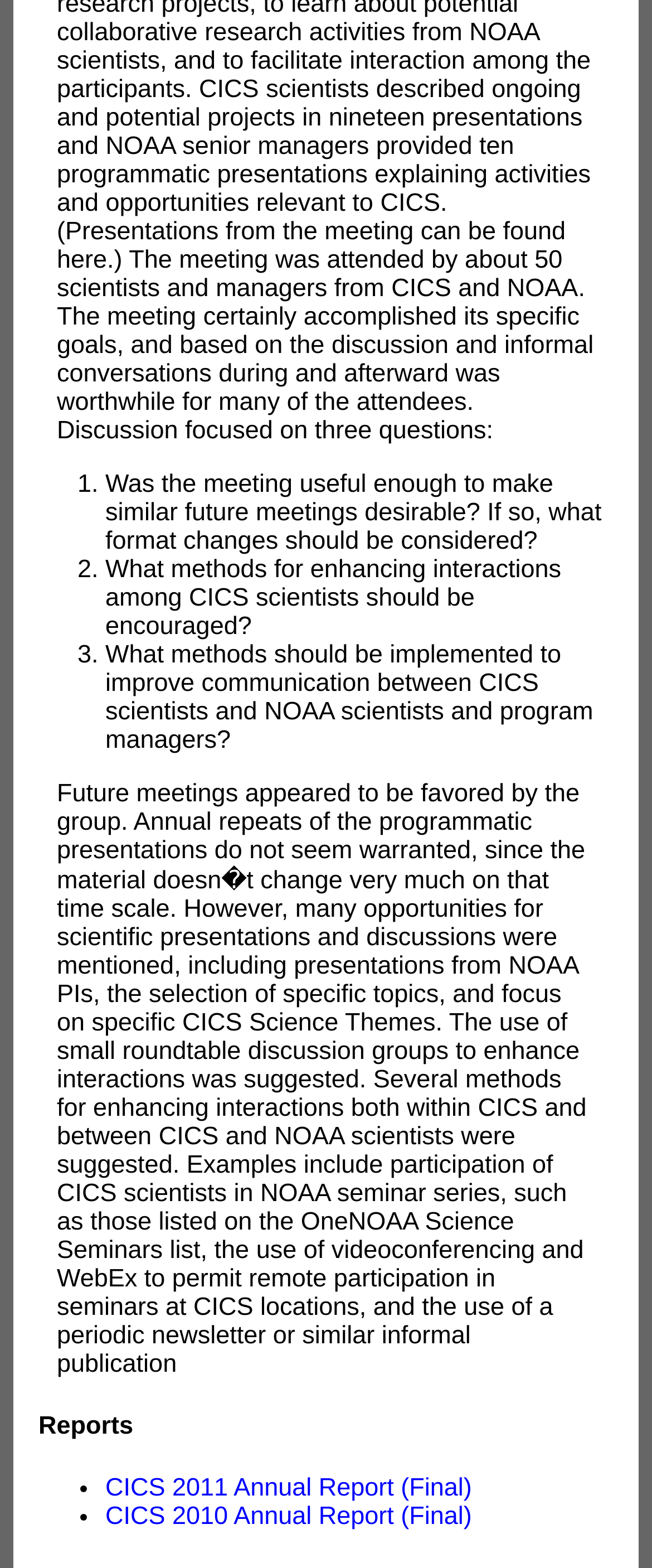How many annual reports are listed?
Based on the visual details in the image, please answer the question thoroughly.

The webpage contains a list of reports, including 'CICS 2011 Annual Report (Final)' and 'CICS 2010 Annual Report (Final)', which suggests that there are two annual reports listed.